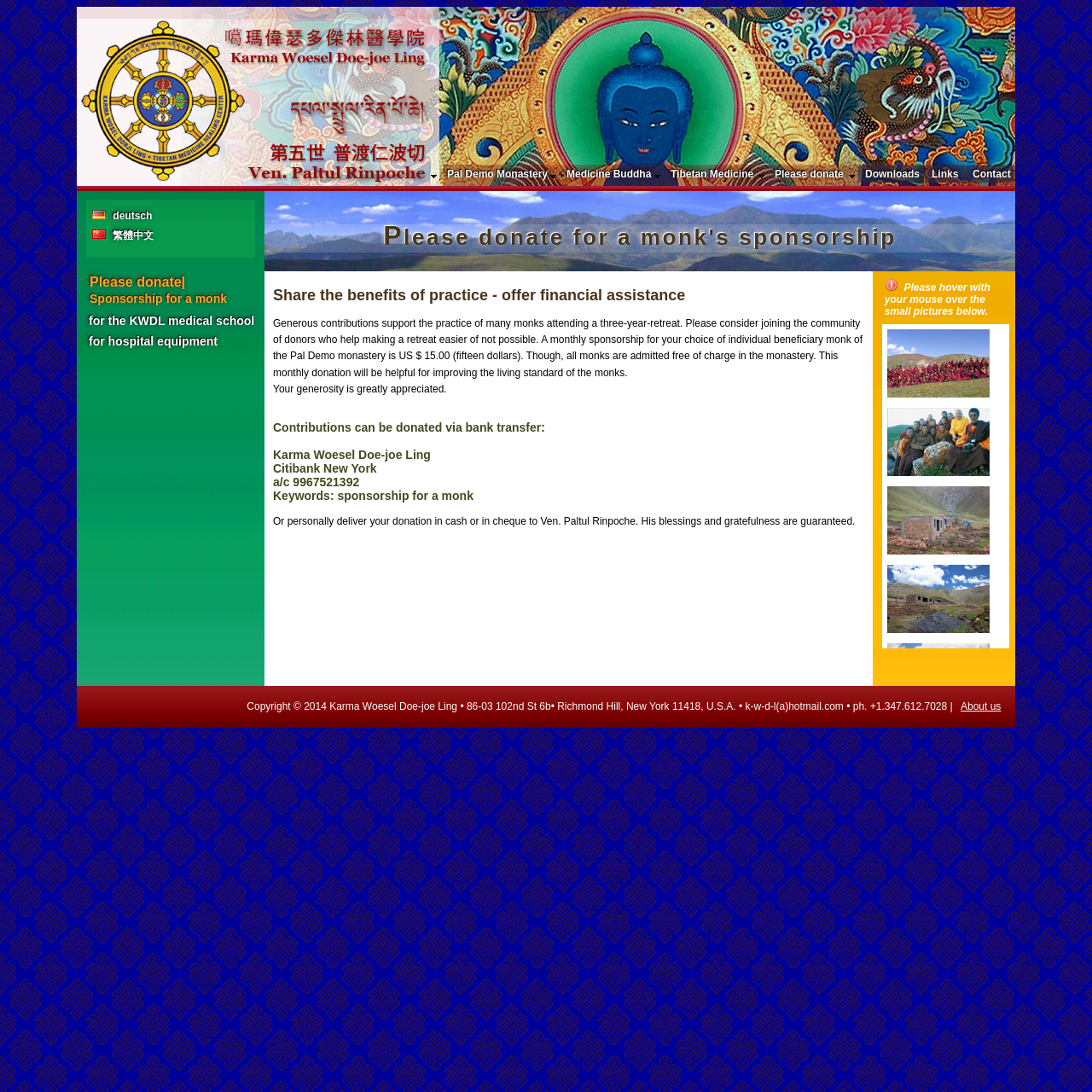Summarize the webpage comprehensively, mentioning all visible components.

This webpage is dedicated to Karma Woesel Doe-joe Ling and Ven. Paltul Rinpoche. At the top left, there is a logo of KWDL, which is an image link. To the right of the logo, there are several links, including "Pal Demo Monastery", "Medicine Buddha", "Tibetan Medicine", "Please donate", "Downloads", "Links", and "Contact". Below these links, there are two more links for language options, "deutsch" and "繁體中文".

The main content of the webpage is divided into sections. The first section has a heading "Please donate" and explains the importance of sponsorship for monks. There are links to donate for specific purposes, such as for the KWDL medical school and for hospital equipment. 

The next section has a heading "Please donate for a monk's sponsorship" and provides detailed information about the benefits of sponsorship. It explains that a monthly sponsorship of $15 can help improve the living standards of monks at the Pal Demo monastery. There is also a section on how to make contributions via bank transfer, with specific account information provided.

Below this section, there is a heading "Please hover with your mouse over the small pictures below" and a series of image links showing various scenes, including monks, H.E. Paltul Rinpoche, and the construction of new monk houses.

At the bottom of the webpage, there is a copyright notice with contact information, including an email address and phone number. There is also a link to "About us" and some empty space.